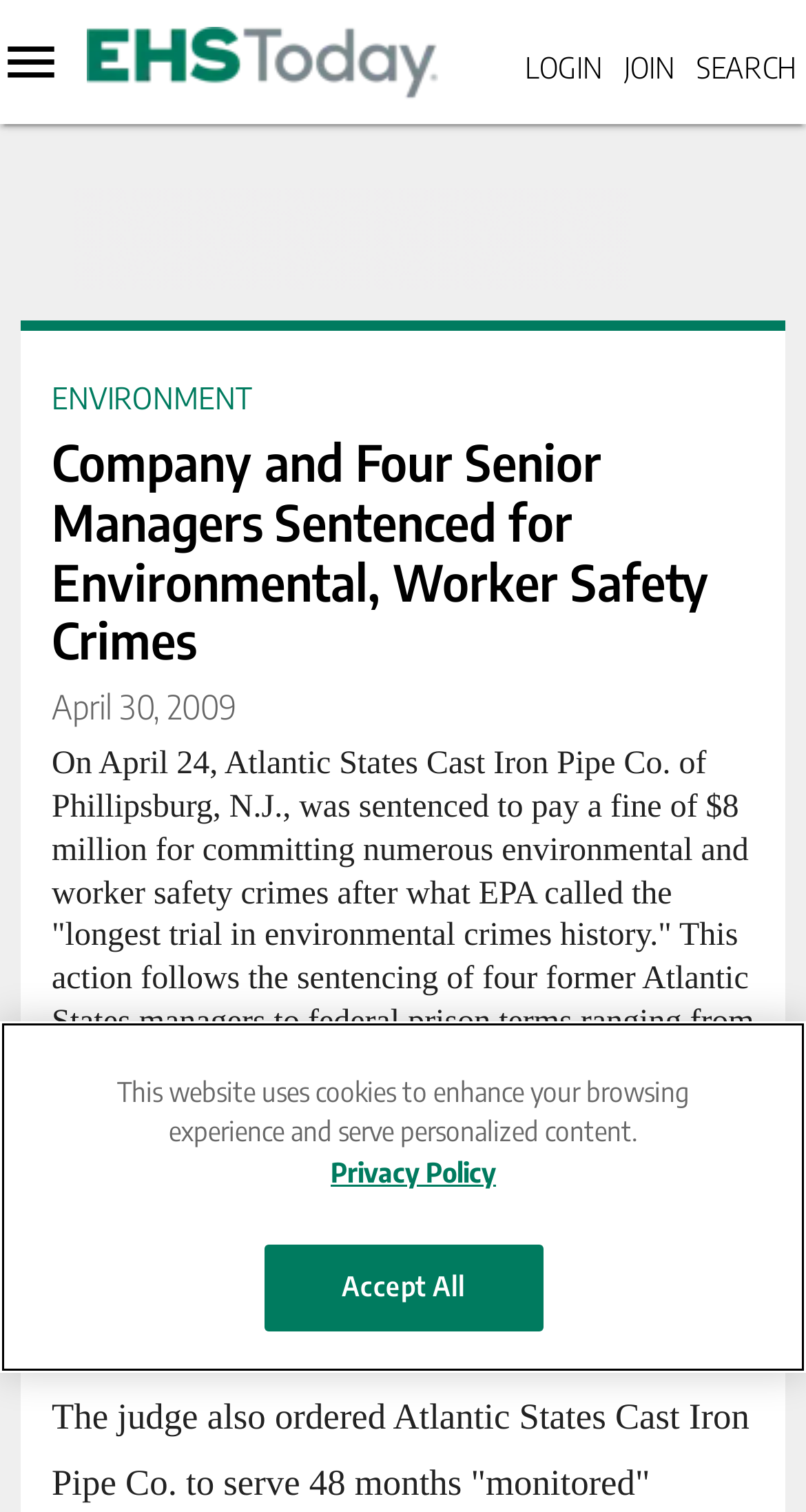Who is the author of the article?
Answer with a single word or short phrase according to what you see in the image.

Laura Walter